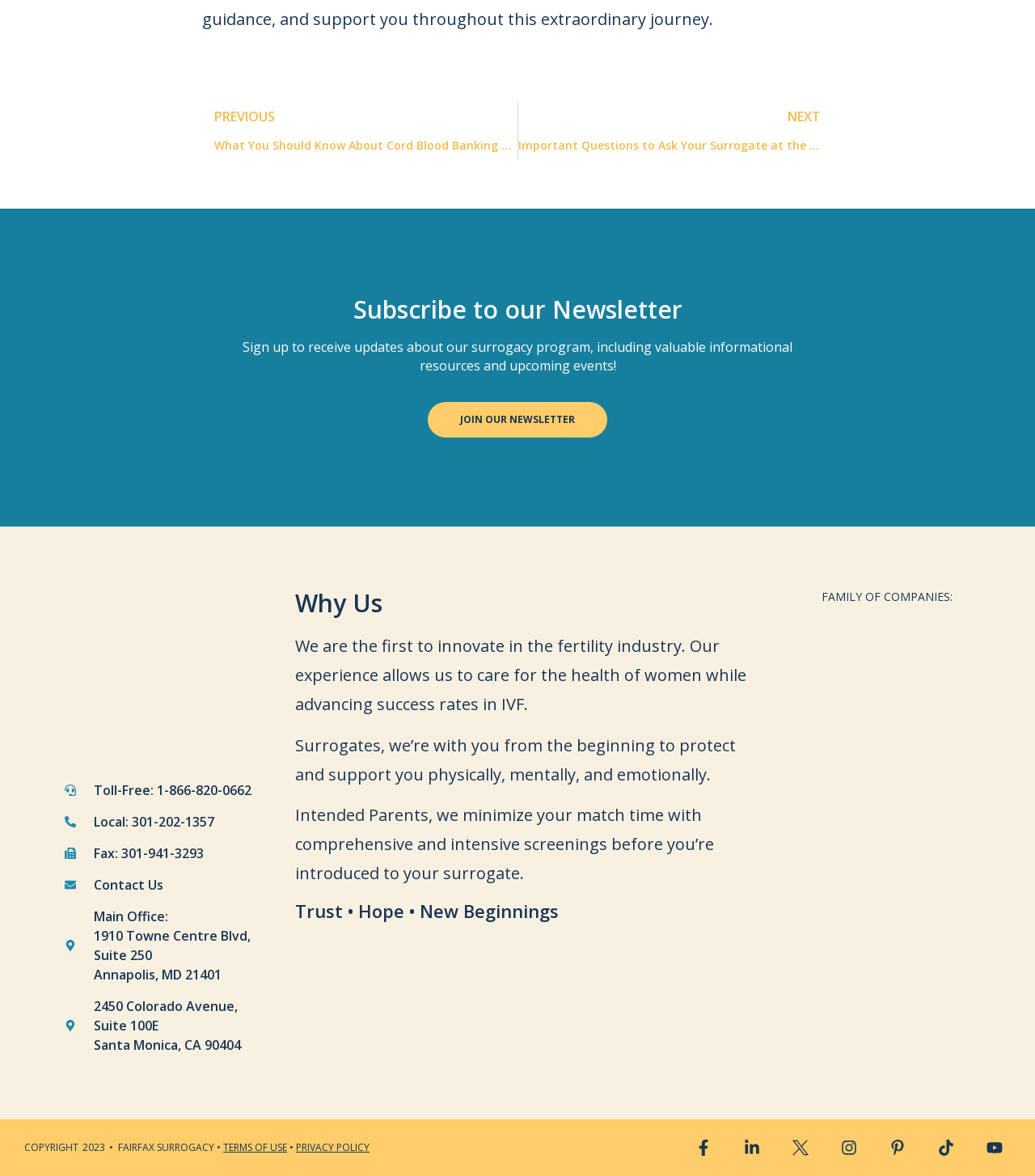Reply to the question with a single word or phrase:
What is the year of copyright?

2023